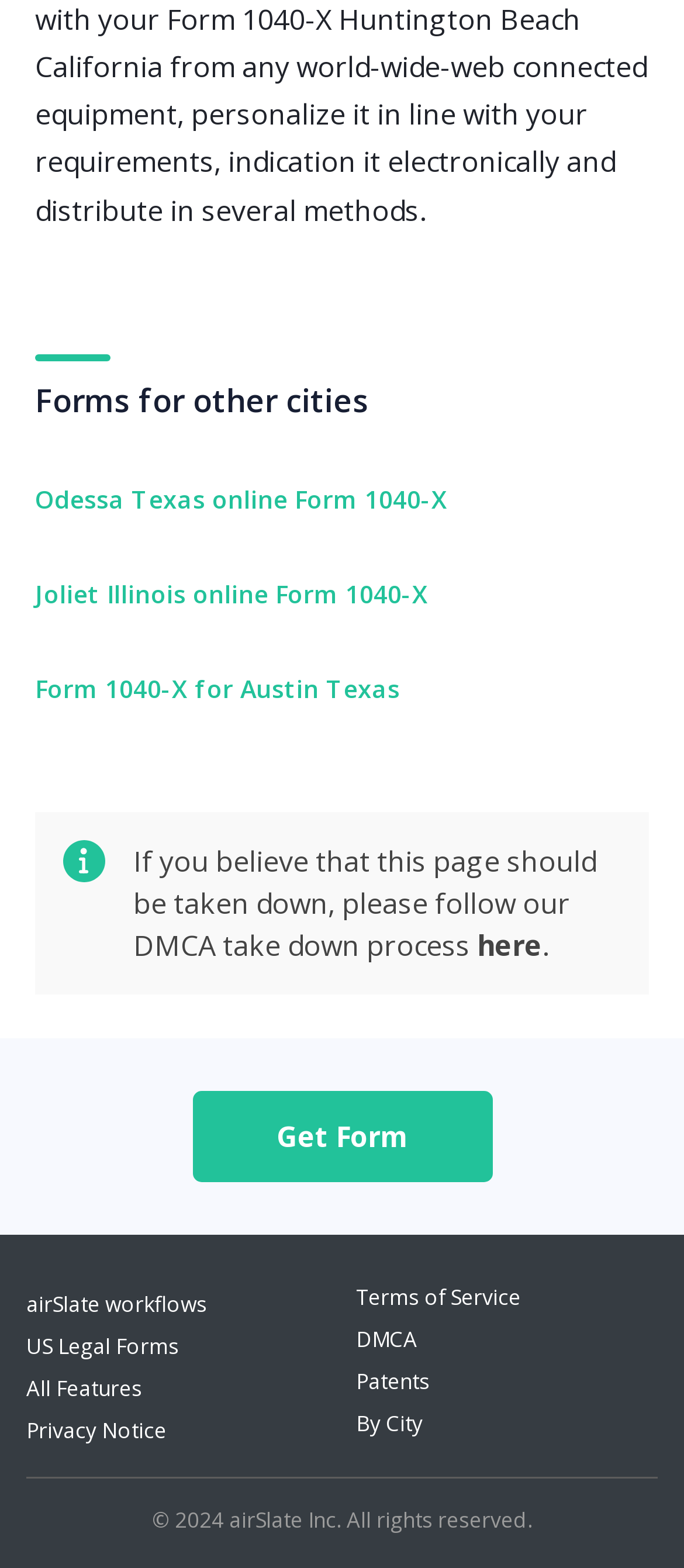Please determine the bounding box coordinates for the element with the description: "Form 1040-X for Austin Texas".

[0.051, 0.426, 0.949, 0.453]